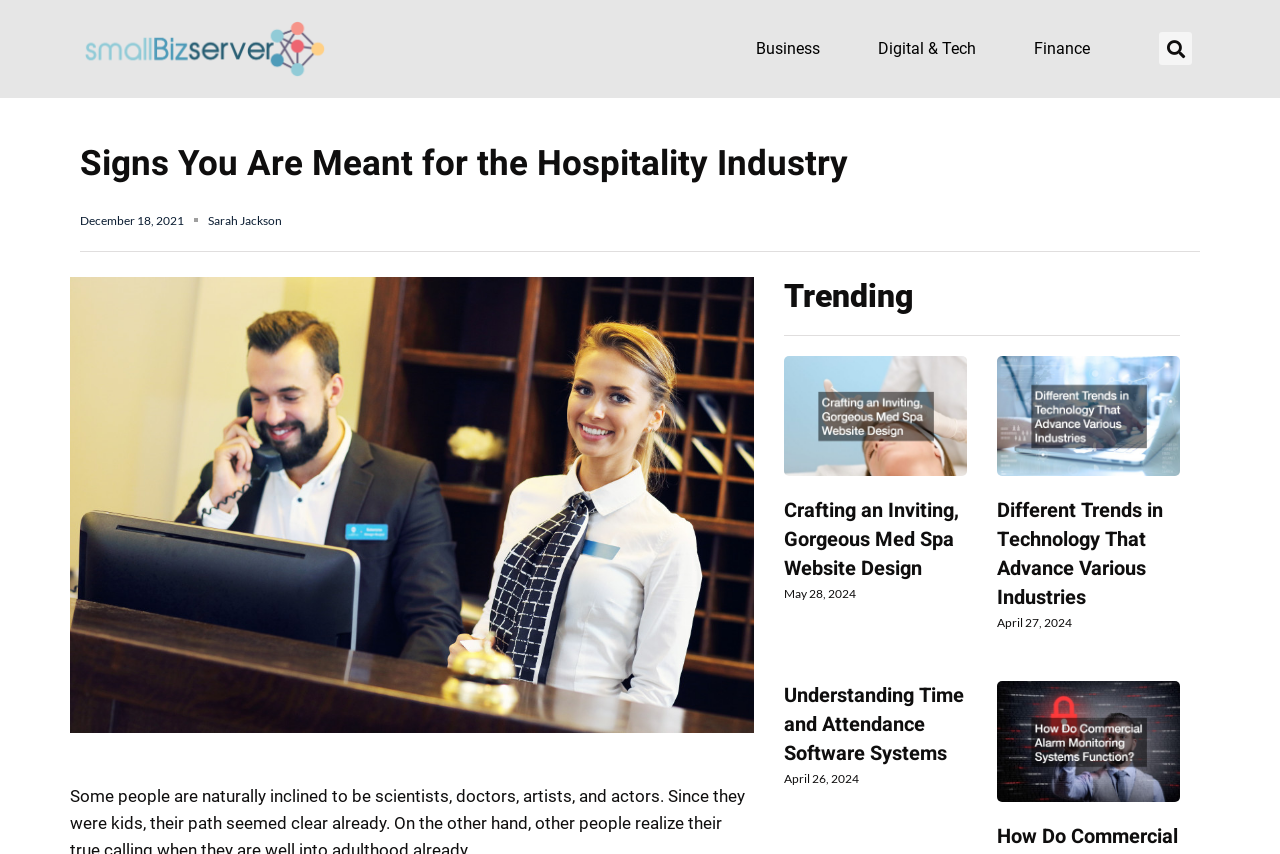Identify the bounding box coordinates of the section to be clicked to complete the task described by the following instruction: "Search for a topic". The coordinates should be four float numbers between 0 and 1, formatted as [left, top, right, bottom].

[0.883, 0.038, 0.931, 0.076]